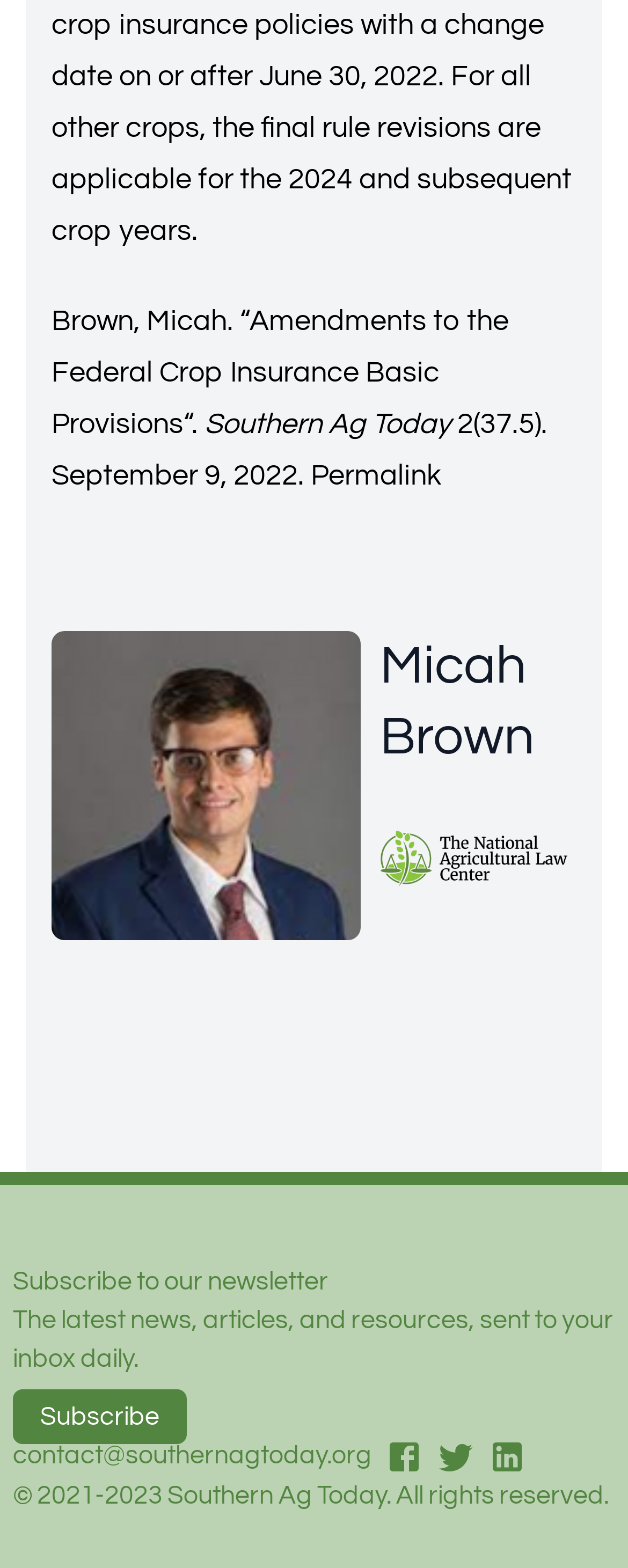Locate the bounding box of the UI element described in the following text: "parent_node: Micah Brown".

[0.605, 0.53, 0.918, 0.566]